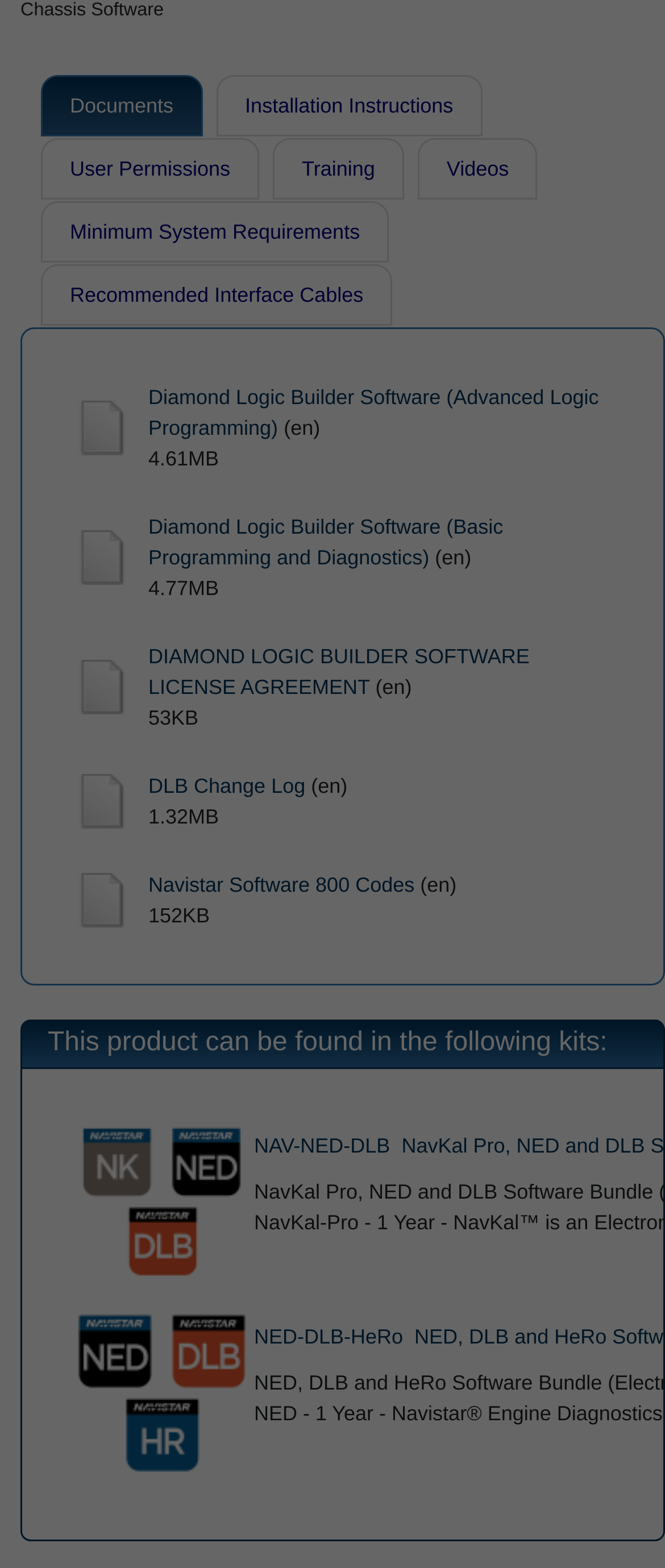Provide your answer in one word or a succinct phrase for the question: 
How many software bundles are listed?

2